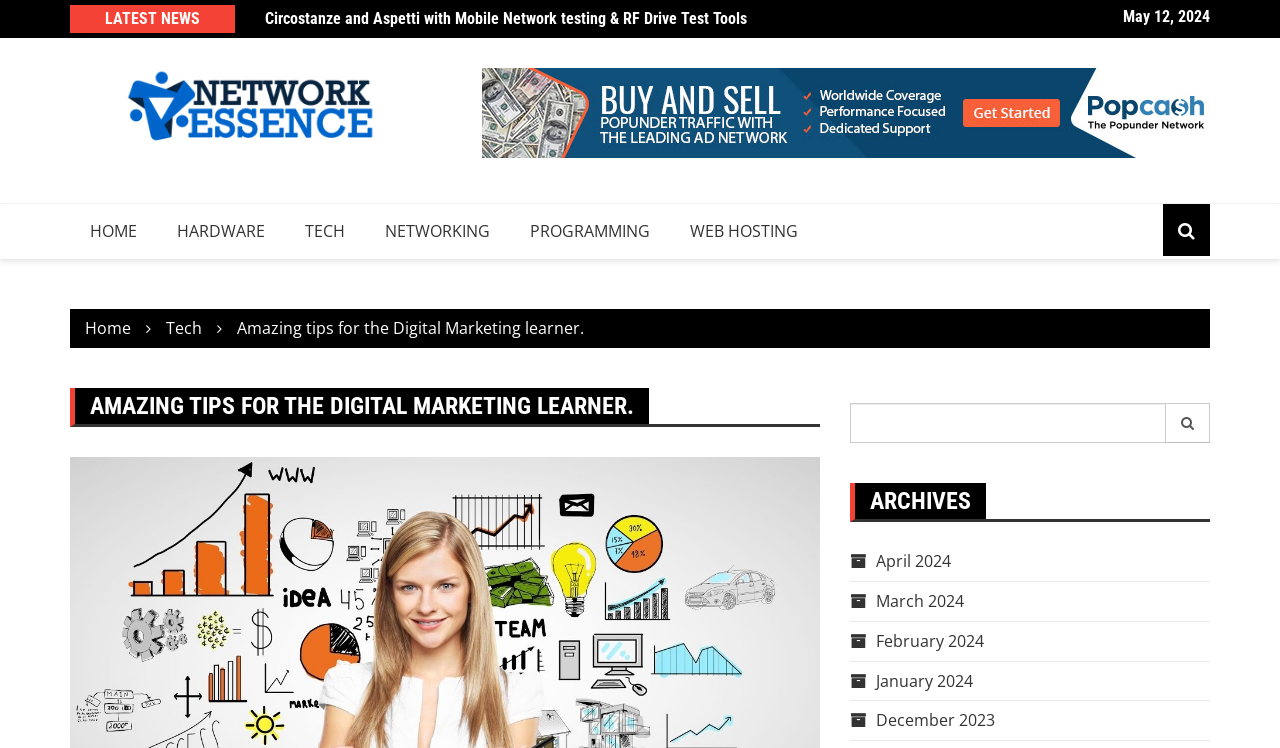Please specify the bounding box coordinates of the clickable region to carry out the following instruction: "Search this blog". The coordinates should be four float numbers between 0 and 1, in the format [left, top, right, bottom].

None